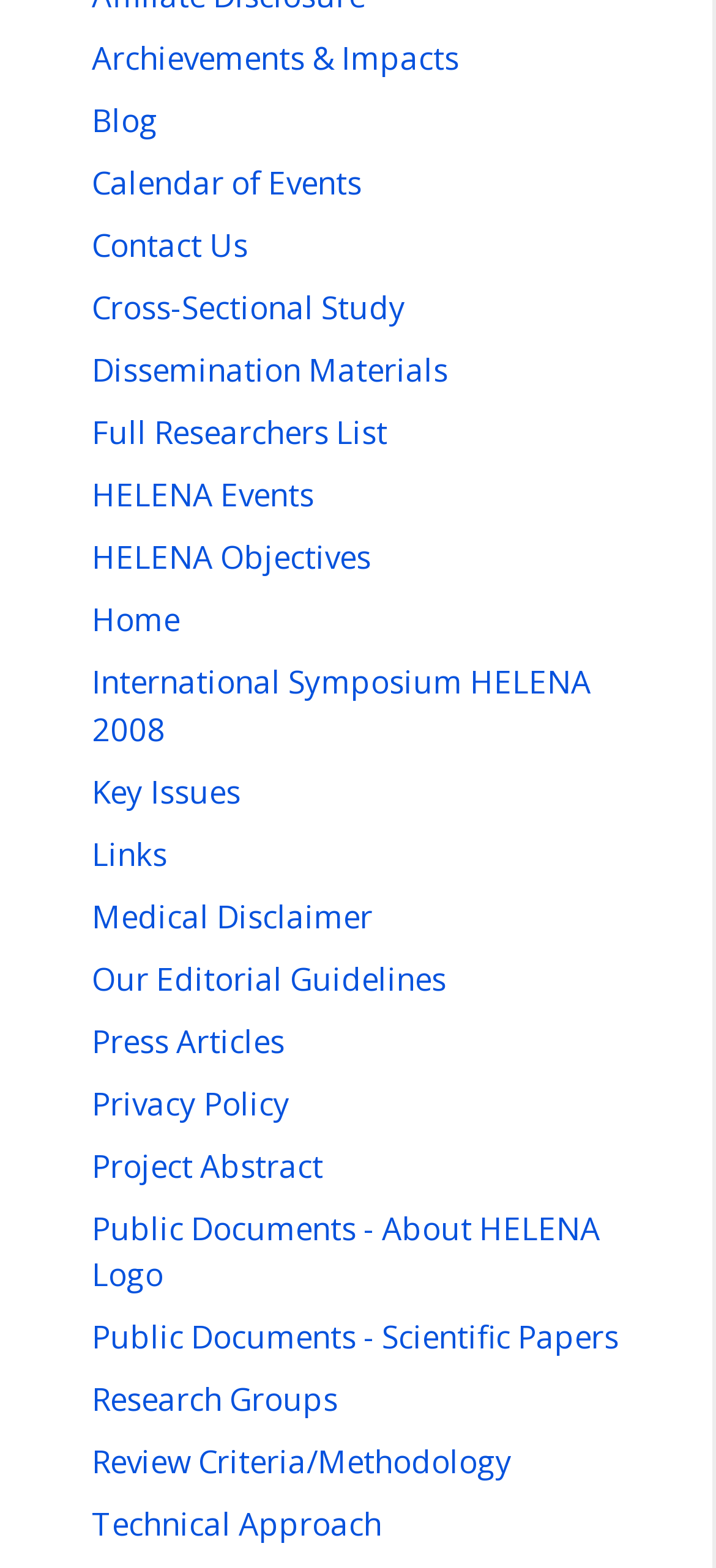How many links are there on the webpage?
Refer to the image and provide a one-word or short phrase answer.

22